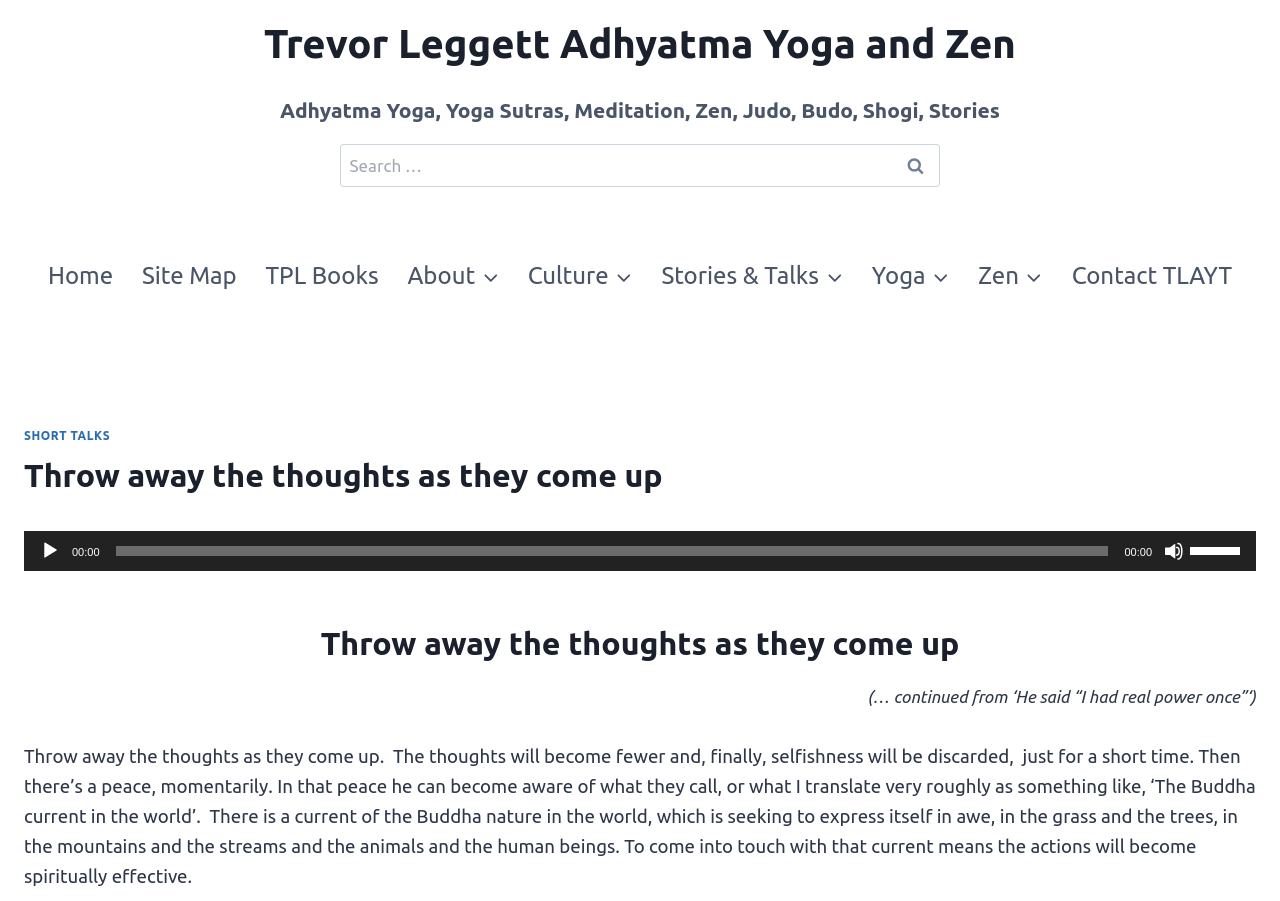Please find the bounding box coordinates of the element that you should click to achieve the following instruction: "Play the audio". The coordinates should be presented as four float numbers between 0 and 1: [left, top, right, bottom].

[0.031, 0.6, 0.047, 0.623]